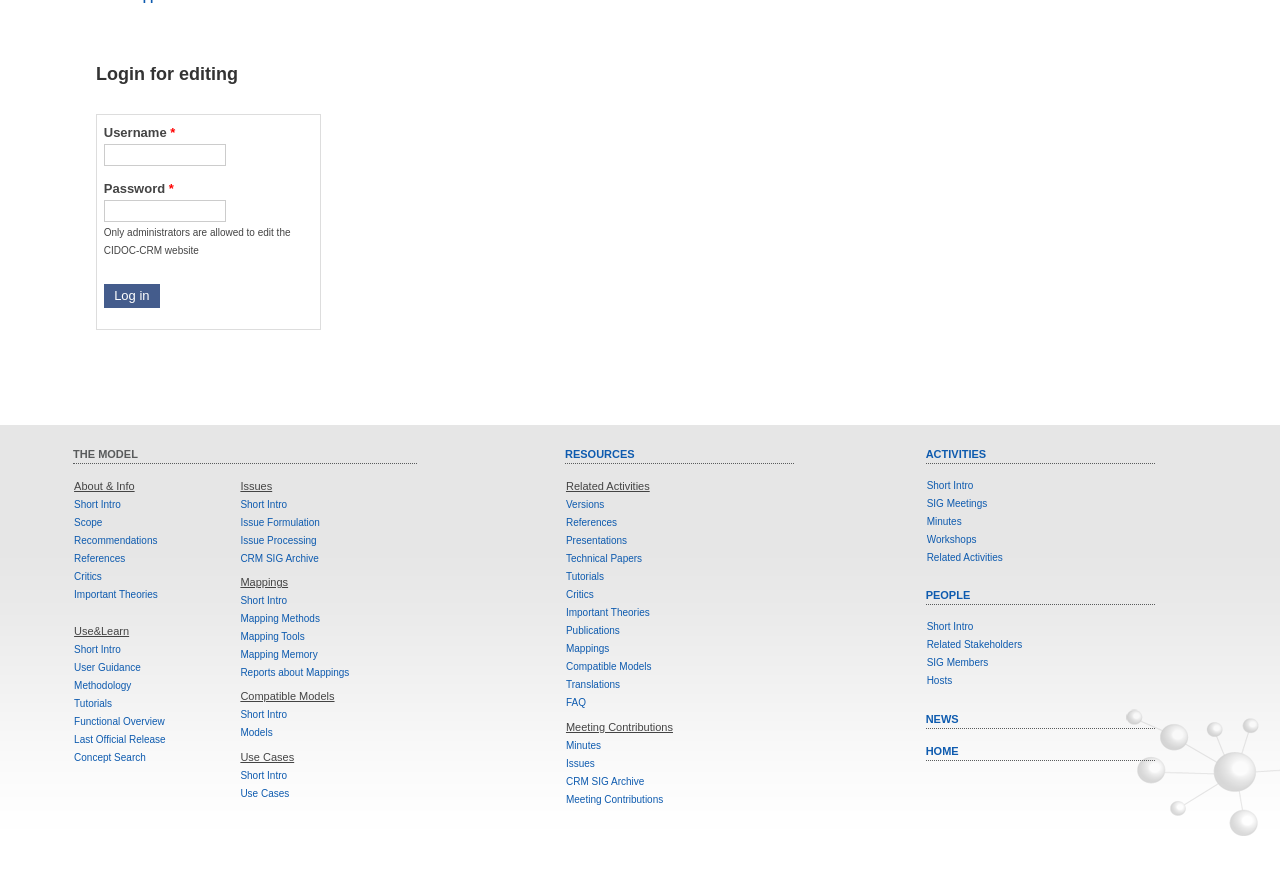Could you determine the bounding box coordinates of the clickable element to complete the instruction: "Learn about user guidance"? Provide the coordinates as four float numbers between 0 and 1, i.e., [left, top, right, bottom].

[0.058, 0.756, 0.11, 0.769]